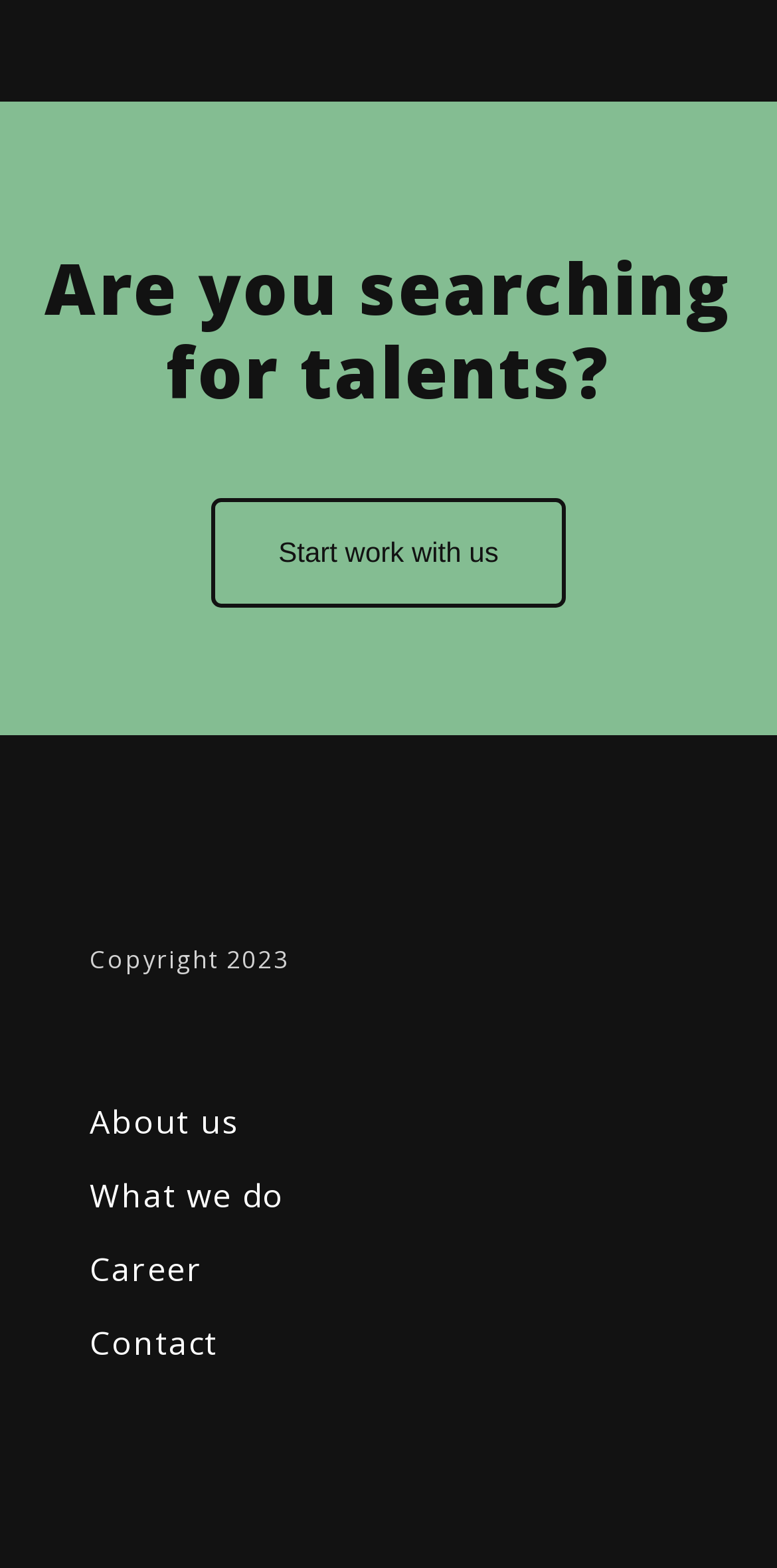Reply to the question with a brief word or phrase: What is the theme of the image in the middle section?

Unknown